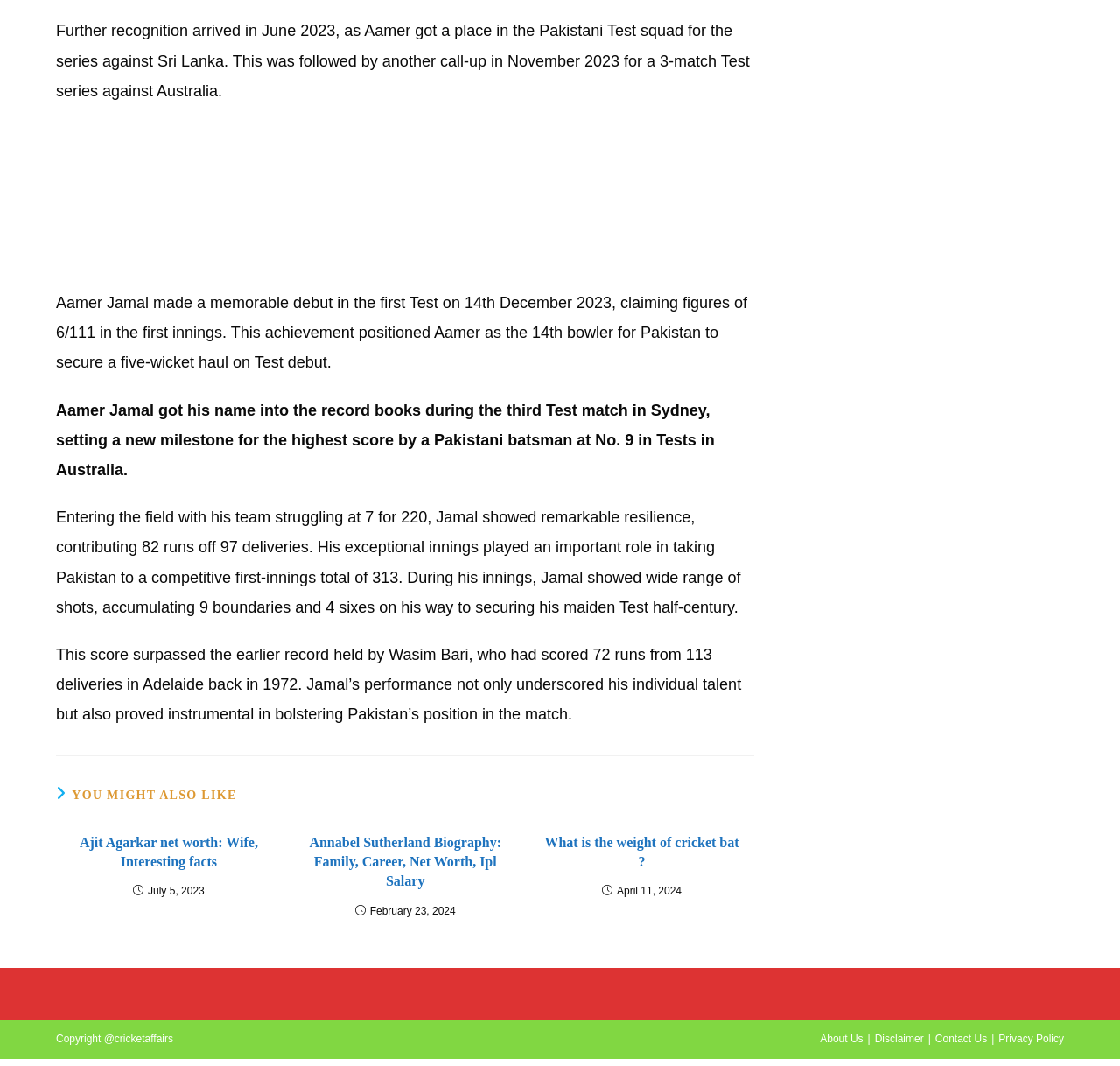Give a concise answer using only one word or phrase for this question:
What is the bounding box coordinate of the region that contains the image?

[0.245, 0.116, 0.479, 0.254]